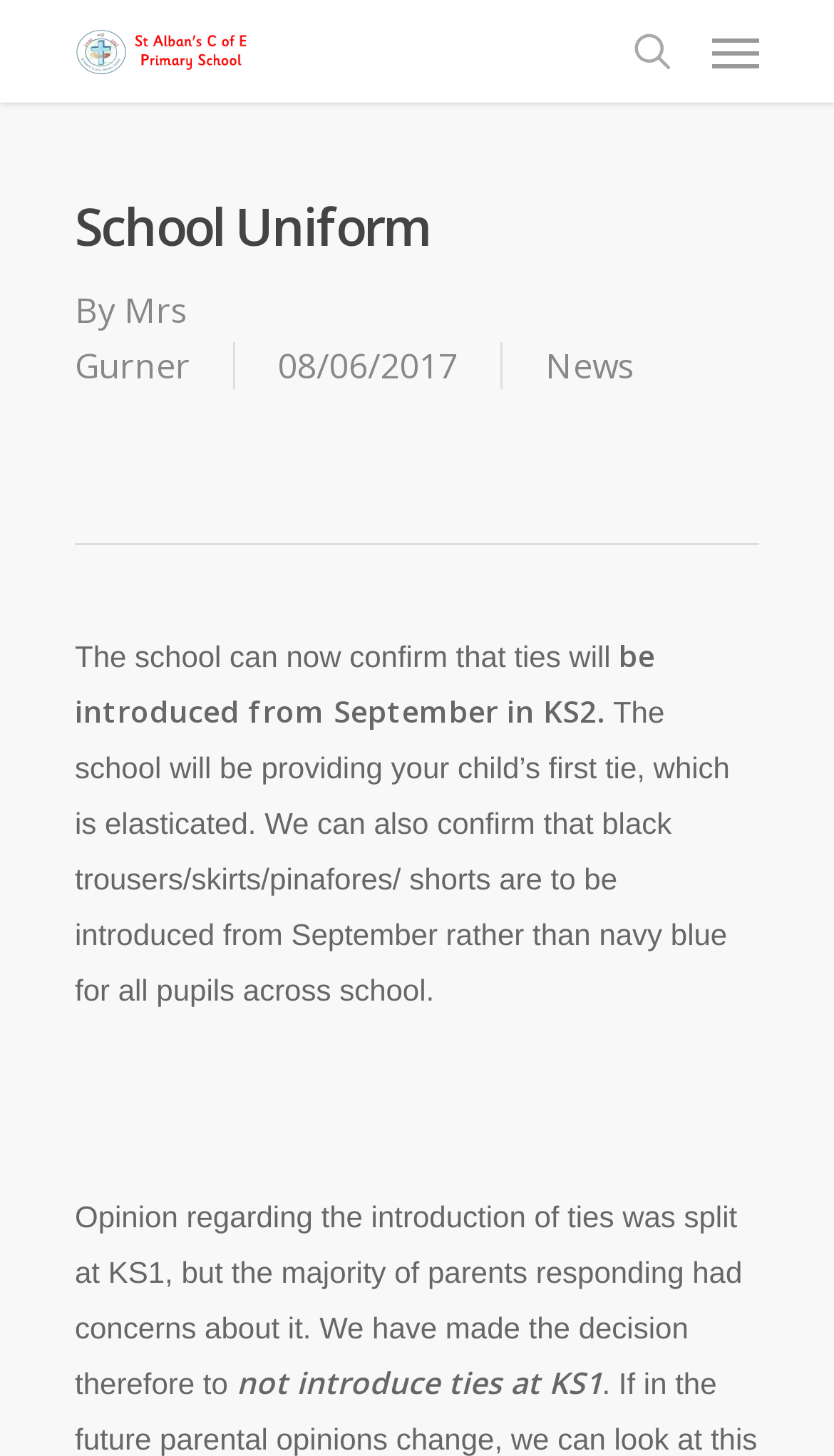Using the given element description, provide the bounding box coordinates (top-left x, top-left y, bottom-right x, bottom-right y) for the corresponding UI element in the screenshot: Clip/Print Image

None